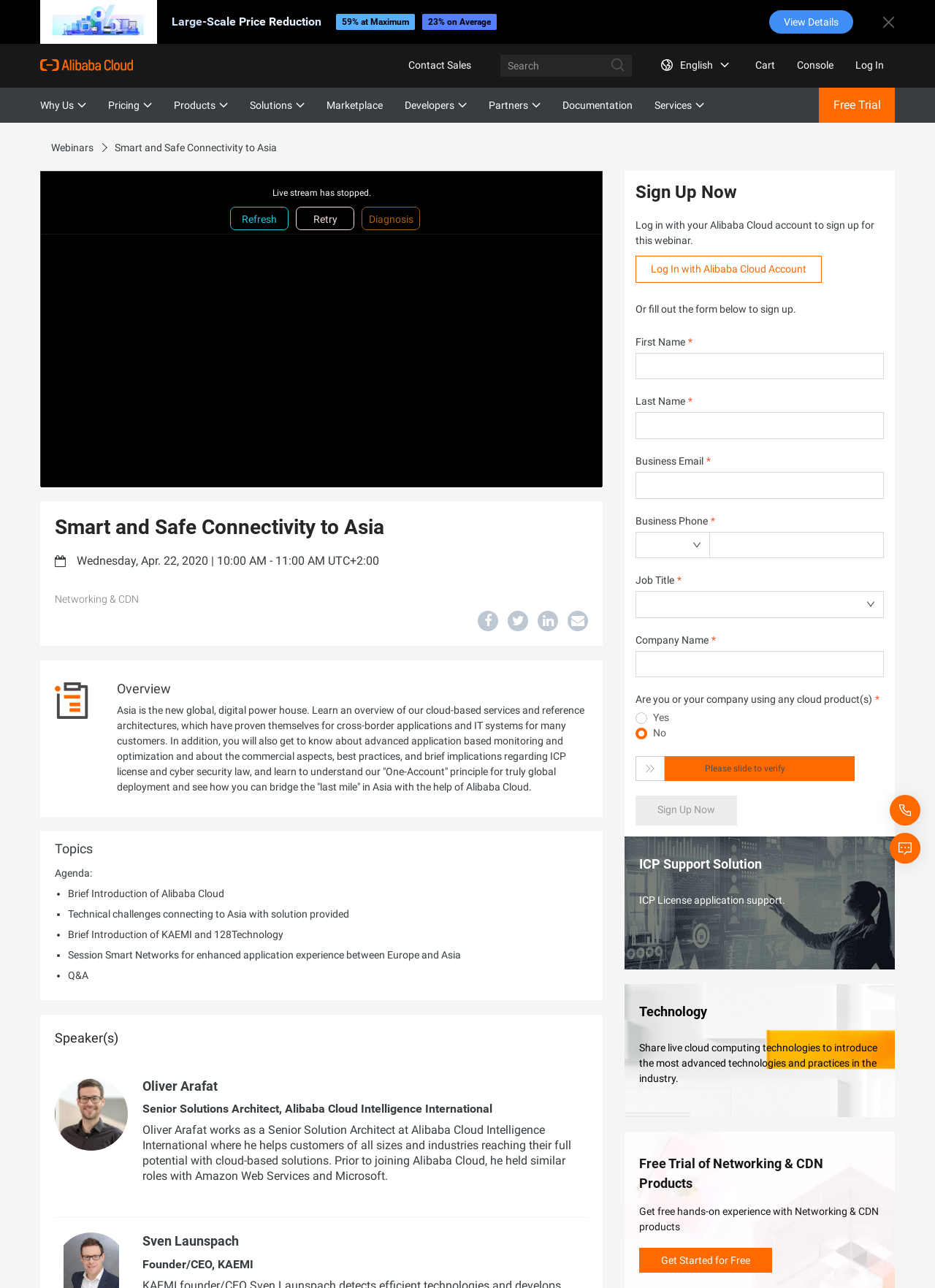Locate the bounding box coordinates of the UI element described by: "name="k" placeholder="Search"". The bounding box coordinates should consist of four float numbers between 0 and 1, i.e., [left, top, right, bottom].

[0.535, 0.043, 0.676, 0.06]